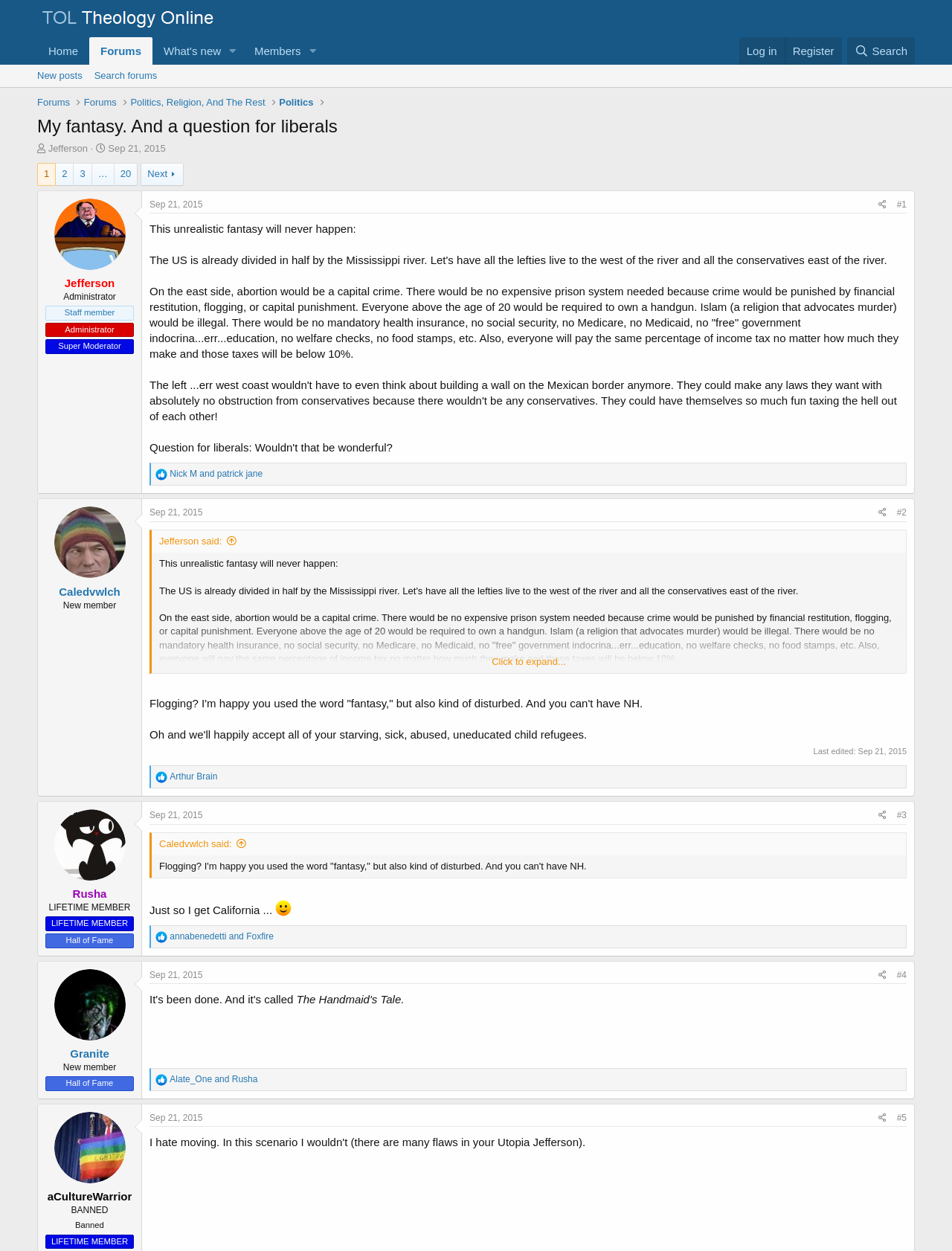Using the description "Education", locate and provide the bounding box of the UI element.

None